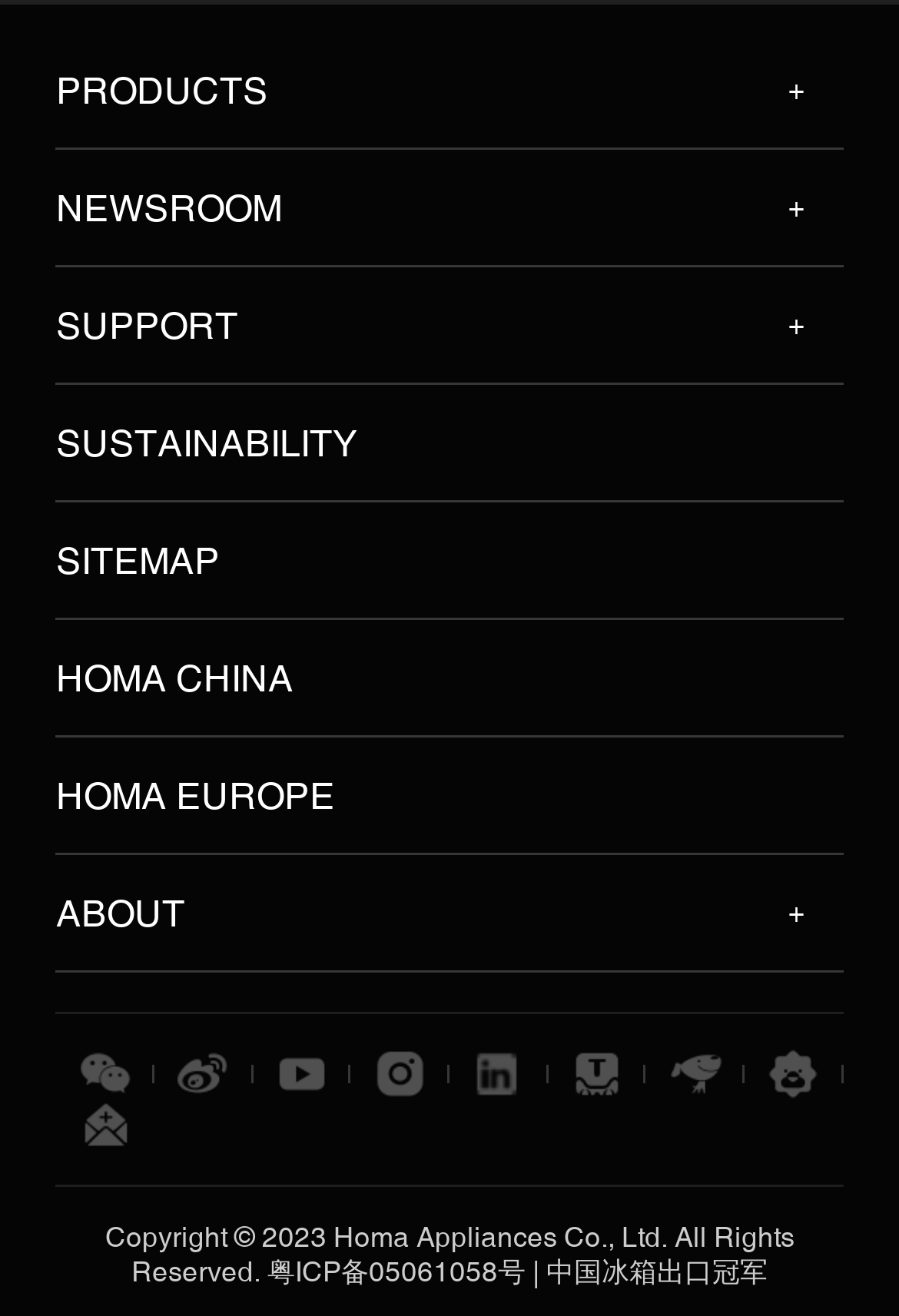What is the copyright information at the bottom of the webpage?
Look at the screenshot and respond with a single word or phrase.

Copyright 2023 Homa Appliances Co., Ltd.